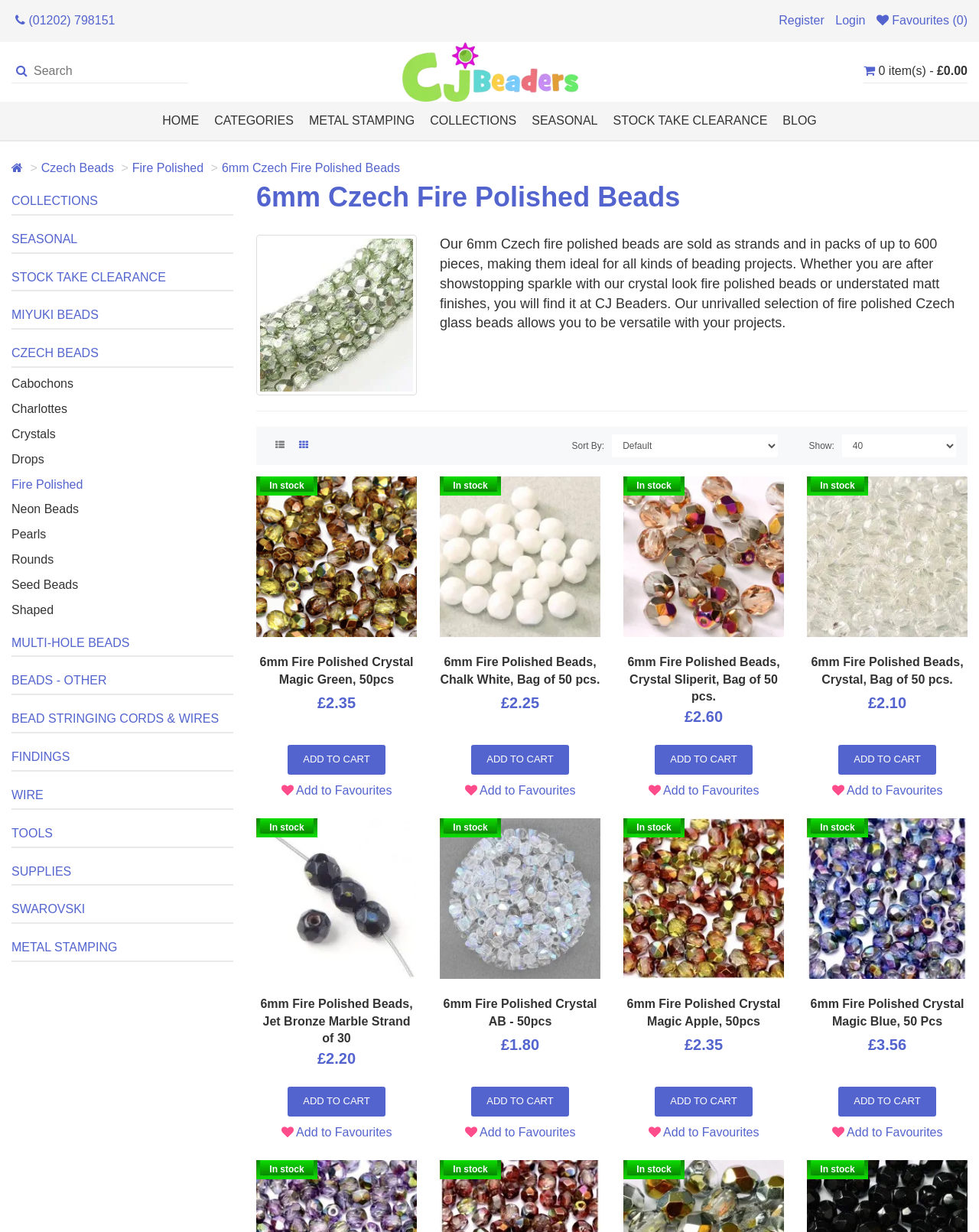What is the price of the '6mm Fire Polished Crystal Magic Green, 50pcs' product?
Answer the question with detailed information derived from the image.

I found the price of the product by looking at the product information section, where it says '£2.35' next to the 'ADD TO CART' button.